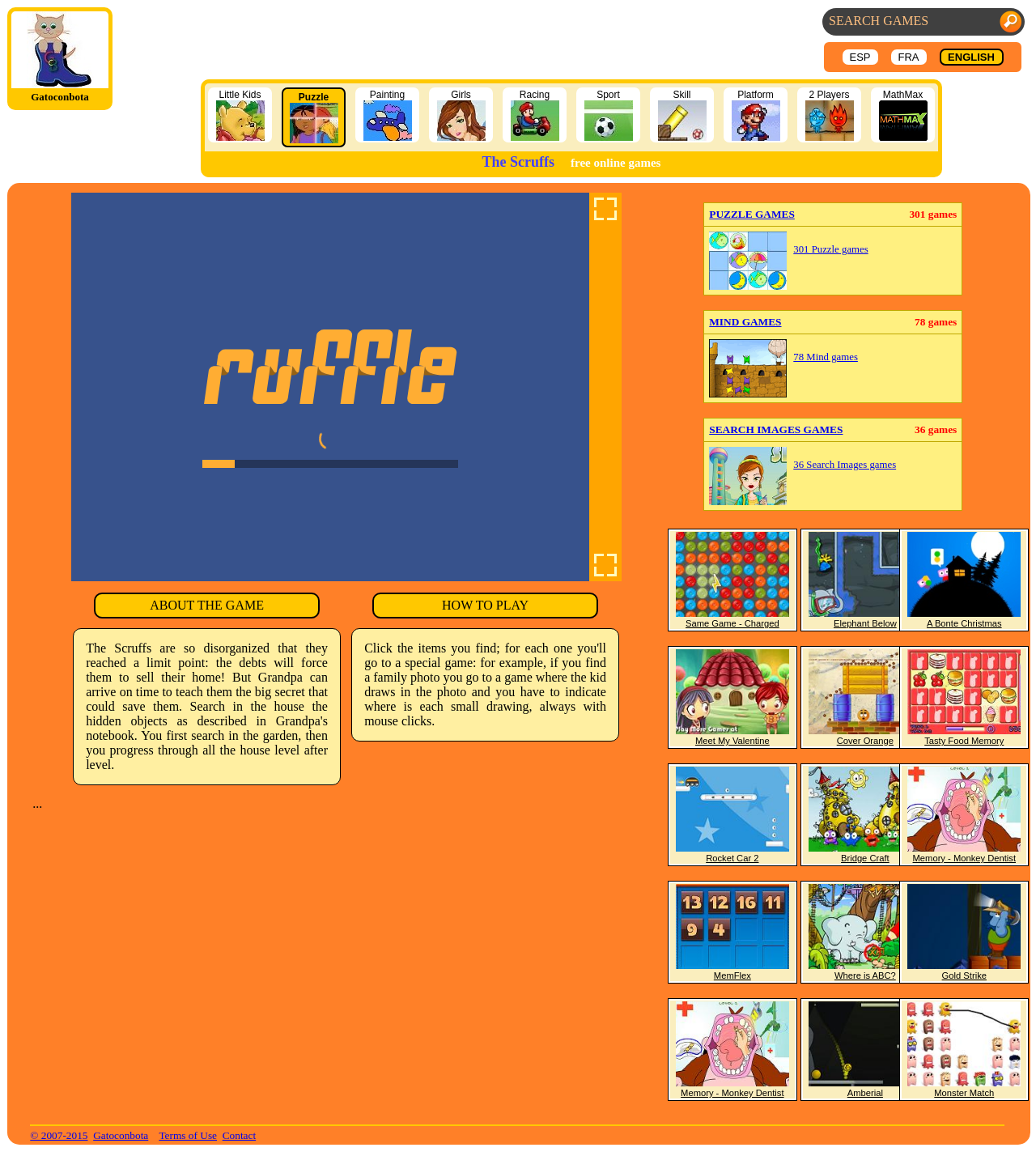Generate a comprehensive description of the webpage content.

The webpage is about a free online game called "The Scruffs". At the top left corner, there is a link and an image. On the top right corner, there is a search box and a few language options. Below the search box, there are several links to different game categories, such as "Little Kids", "Puzzle", "Girls", "Racing", and more. Each category has an associated image.

The main content of the page is about the game "The Scruffs". There is a heading that reads "The Scruffs" and a subheading that reads "free online games". Below the headings, there is a description of the game, which explains that the Scruffs are in debt and need to sell their home, but Grandpa can help them by teaching them a secret. The game involves searching for hidden objects in the house and playing special games.

On the right side of the page, there is a section that lists other games, including "Meet My Valentine", "Rocket Car 2", and "Memory - Monkey Dentist". There is also a section that lists puzzle games, with 301 games available.

Throughout the page, there are various images and links to different games and game categories. The overall layout is organized, with clear headings and concise text.